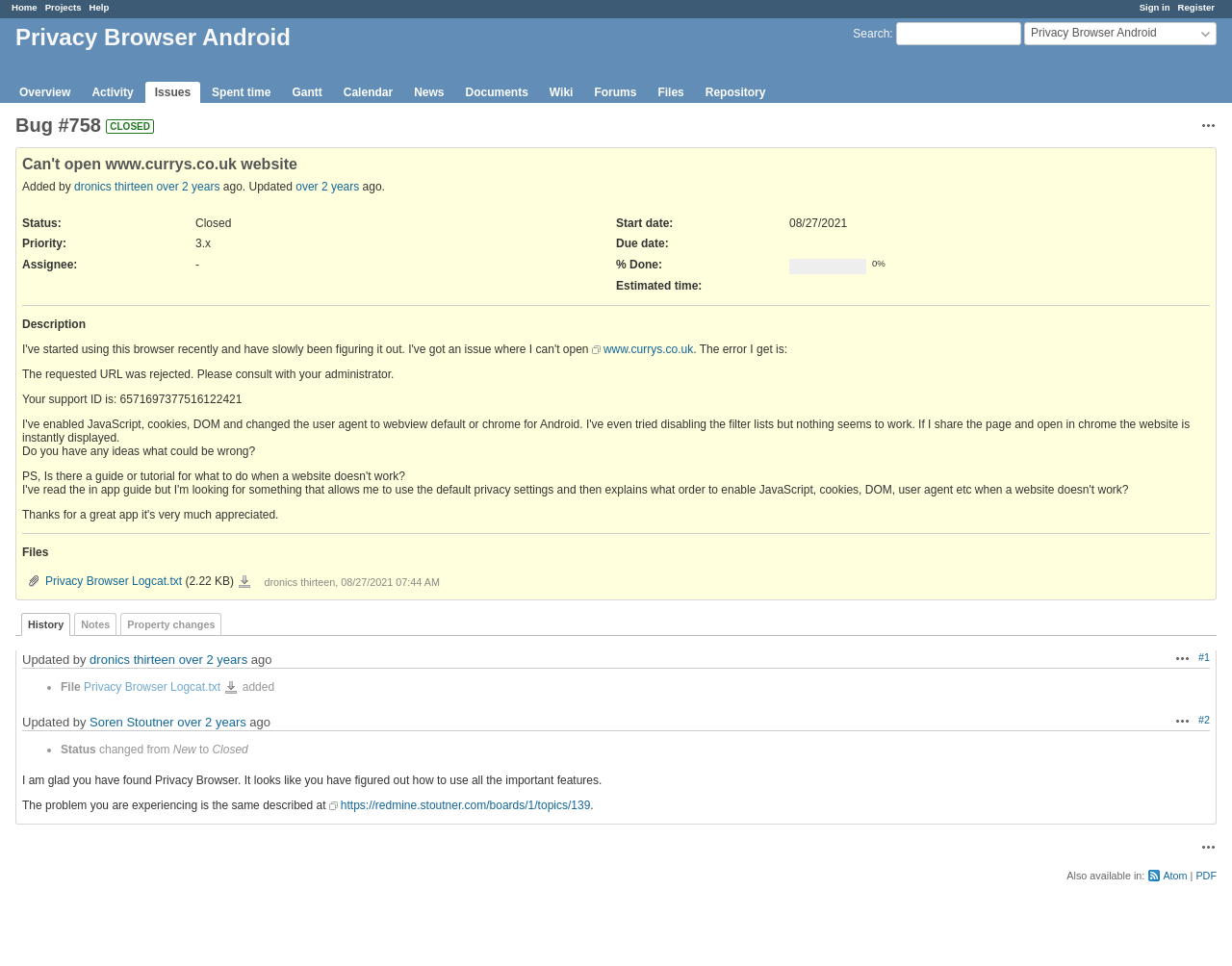Using the provided description over 2 years, find the bounding box coordinates for the UI element. Provide the coordinates in (top-left x, top-left y, bottom-right x, bottom-right y) format, ensuring all values are between 0 and 1.

[0.145, 0.675, 0.201, 0.69]